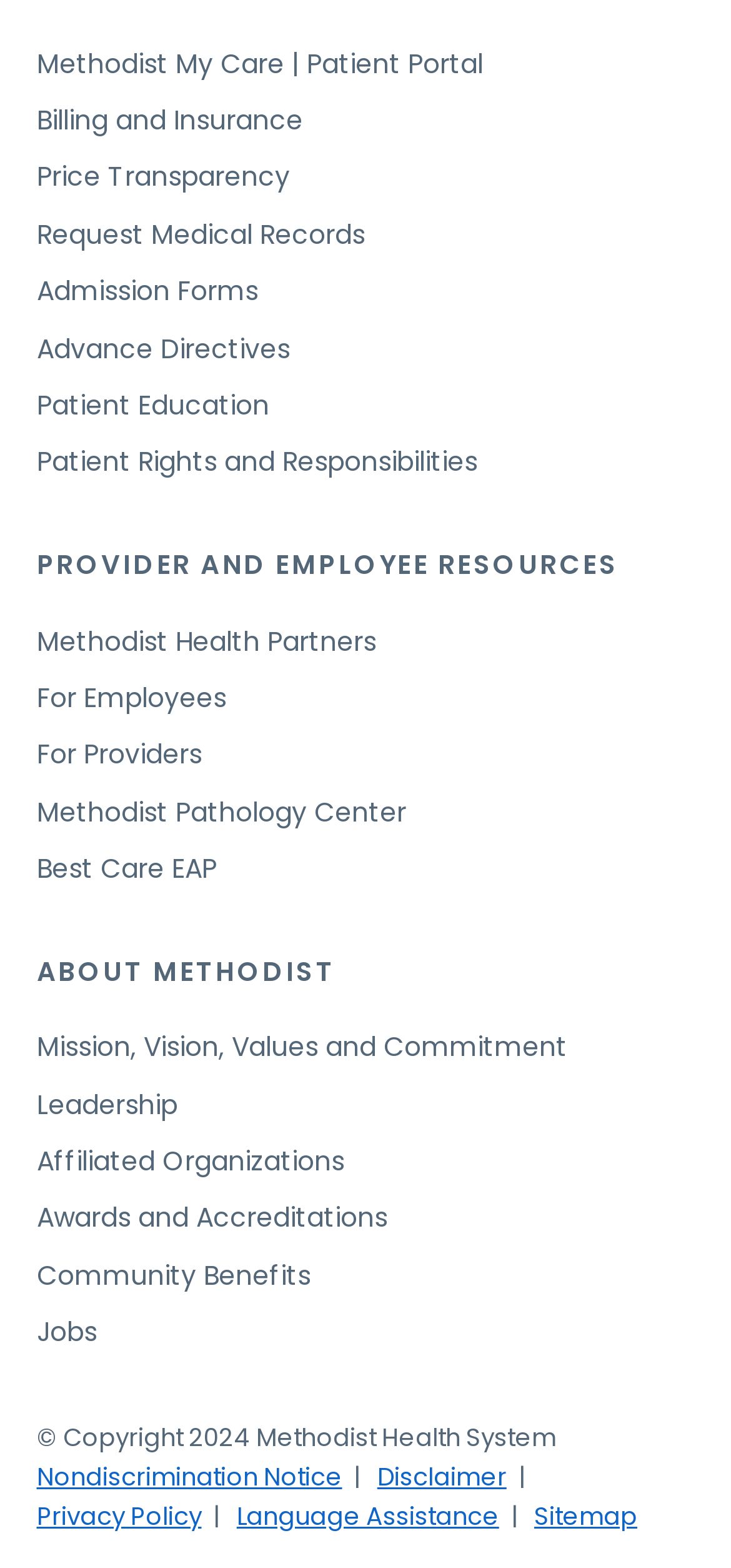Could you highlight the region that needs to be clicked to execute the instruction: "View admission forms"?

[0.05, 0.174, 0.353, 0.198]